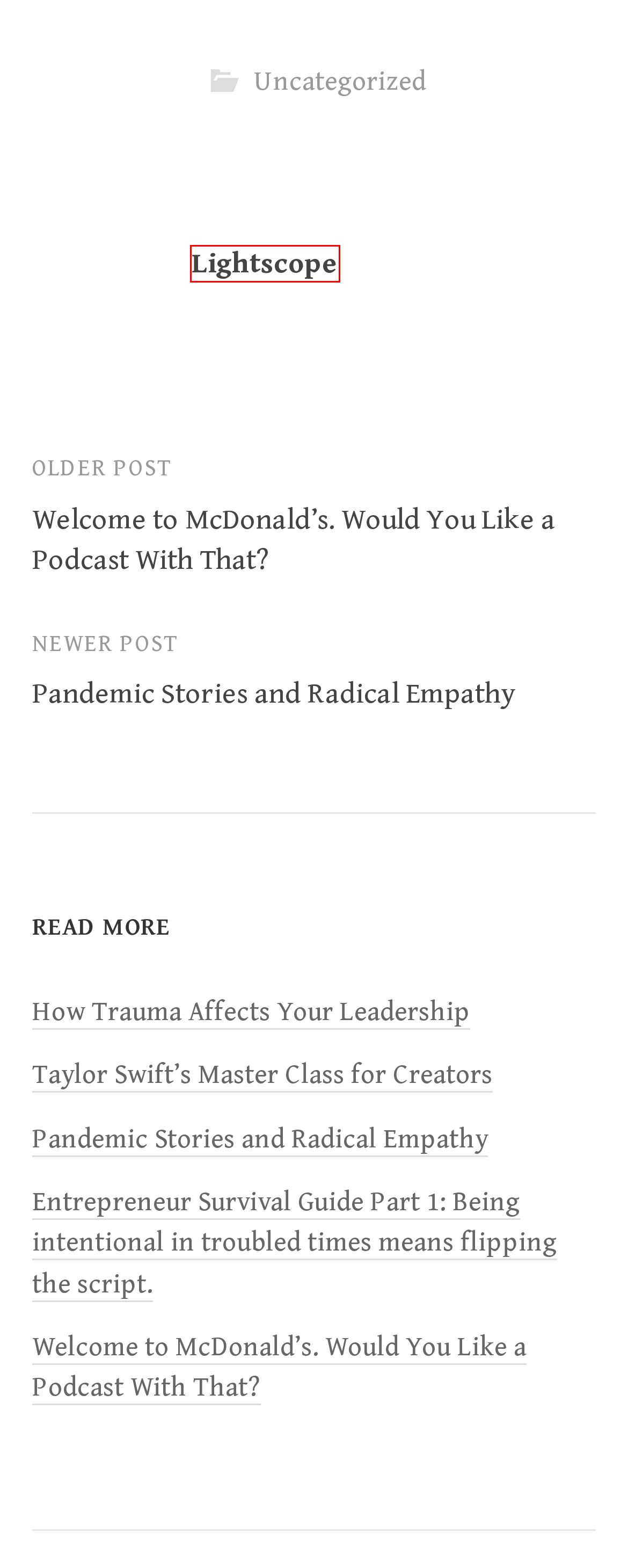Review the screenshot of a webpage that includes a red bounding box. Choose the most suitable webpage description that matches the new webpage after clicking the element within the red bounding box. Here are the candidates:
A. Welcome to McDonald’s. Would You Like a Podcast With That? – Lightscope Creative Blog
B. Lightscope – Lightscope Creative Blog
C. Uncategorized – Lightscope Creative Blog
D. Pandemic Stories and Radical Empathy – Lightscope Creative Blog
E. How Trauma Affects Your Leadership – Lightscope Creative Blog
F. Taylor Swift’s Master Class for Creators – Lightscope Creative Blog
G. Write WordPress Theme | Themegraphy
H. WHO Director-General's opening remarks at the media briefing on COVID-19 - 11 March 2020

B